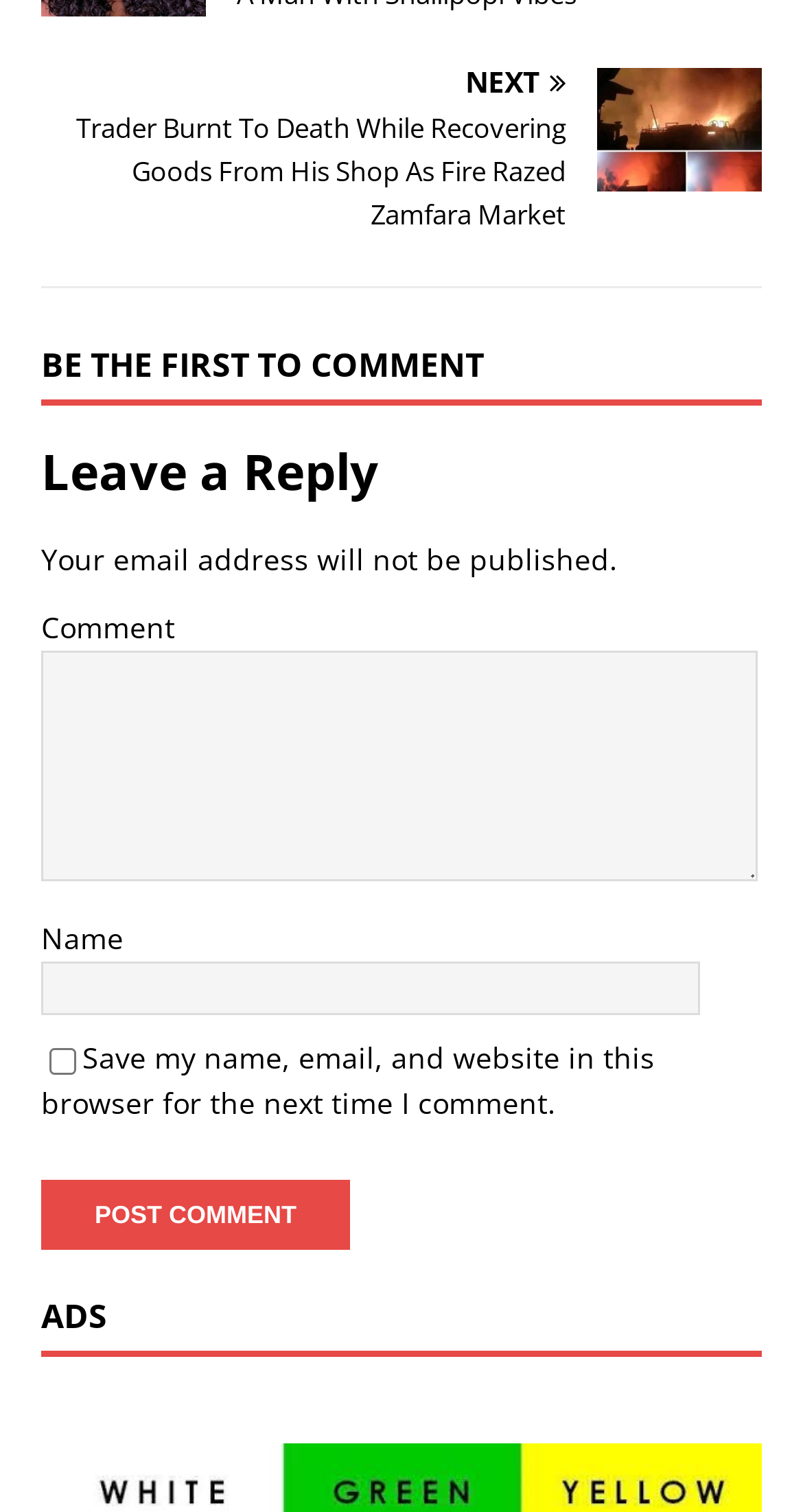What is the purpose of the checkbox?
Based on the visual content, answer with a single word or a brief phrase.

Save user data